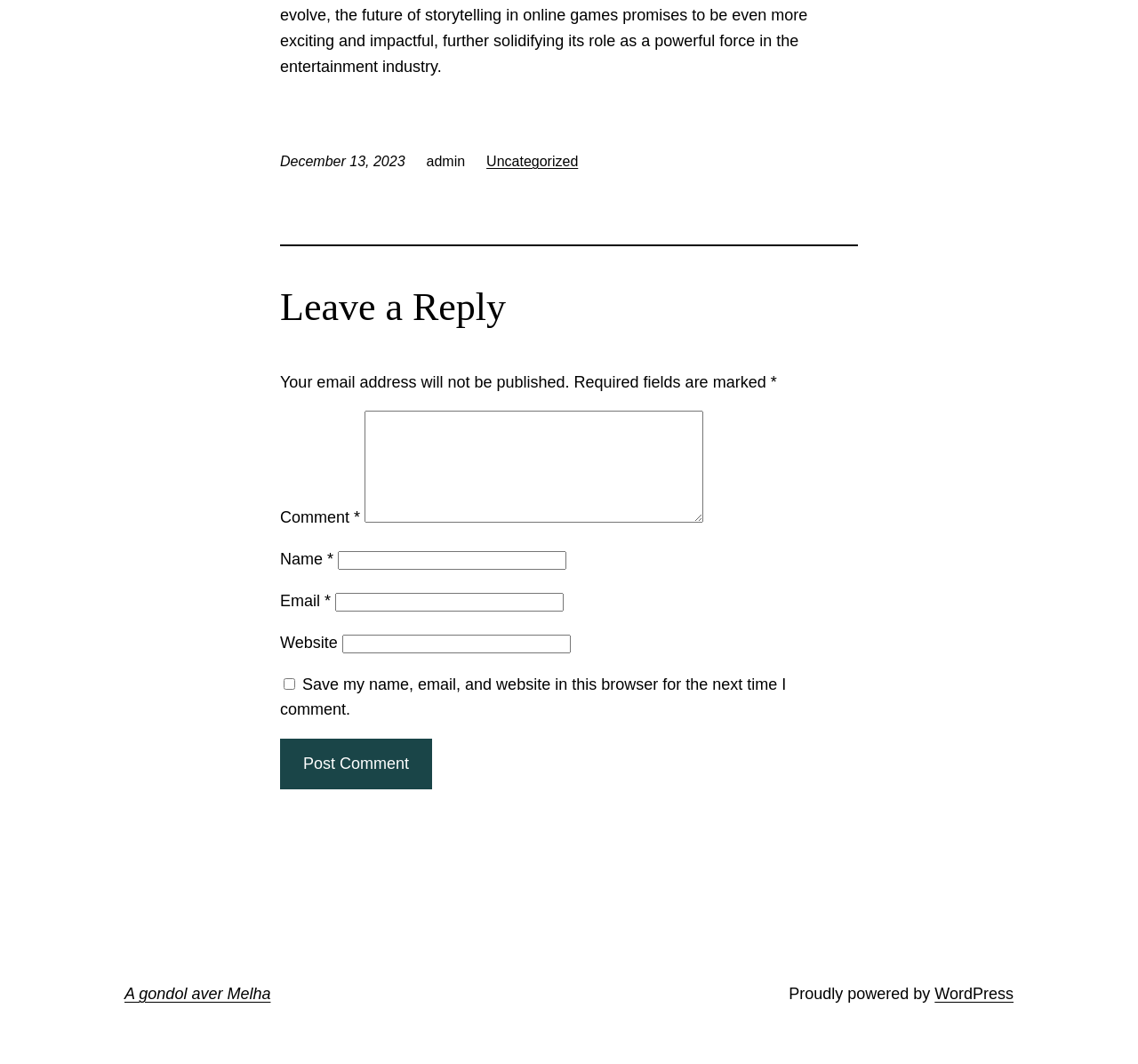Analyze the image and provide a detailed answer to the question: What is the name of the blogging platform?

The name of the blogging platform can be found at the bottom of the webpage, where it is displayed as 'Proudly powered by WordPress'.